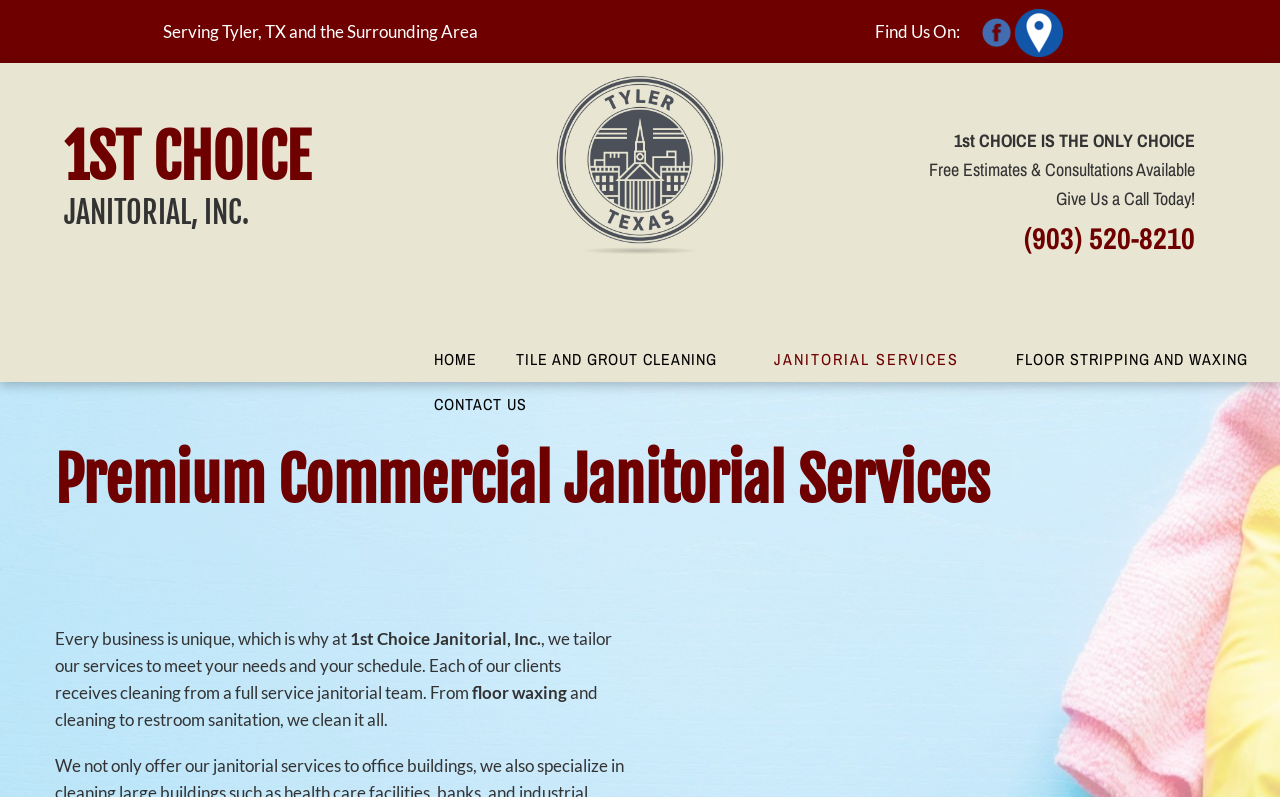Given the webpage screenshot and the description, determine the bounding box coordinates (top-left x, top-left y, bottom-right x, bottom-right y) that define the location of the UI element matching this description: Home

[0.333, 0.422, 0.378, 0.479]